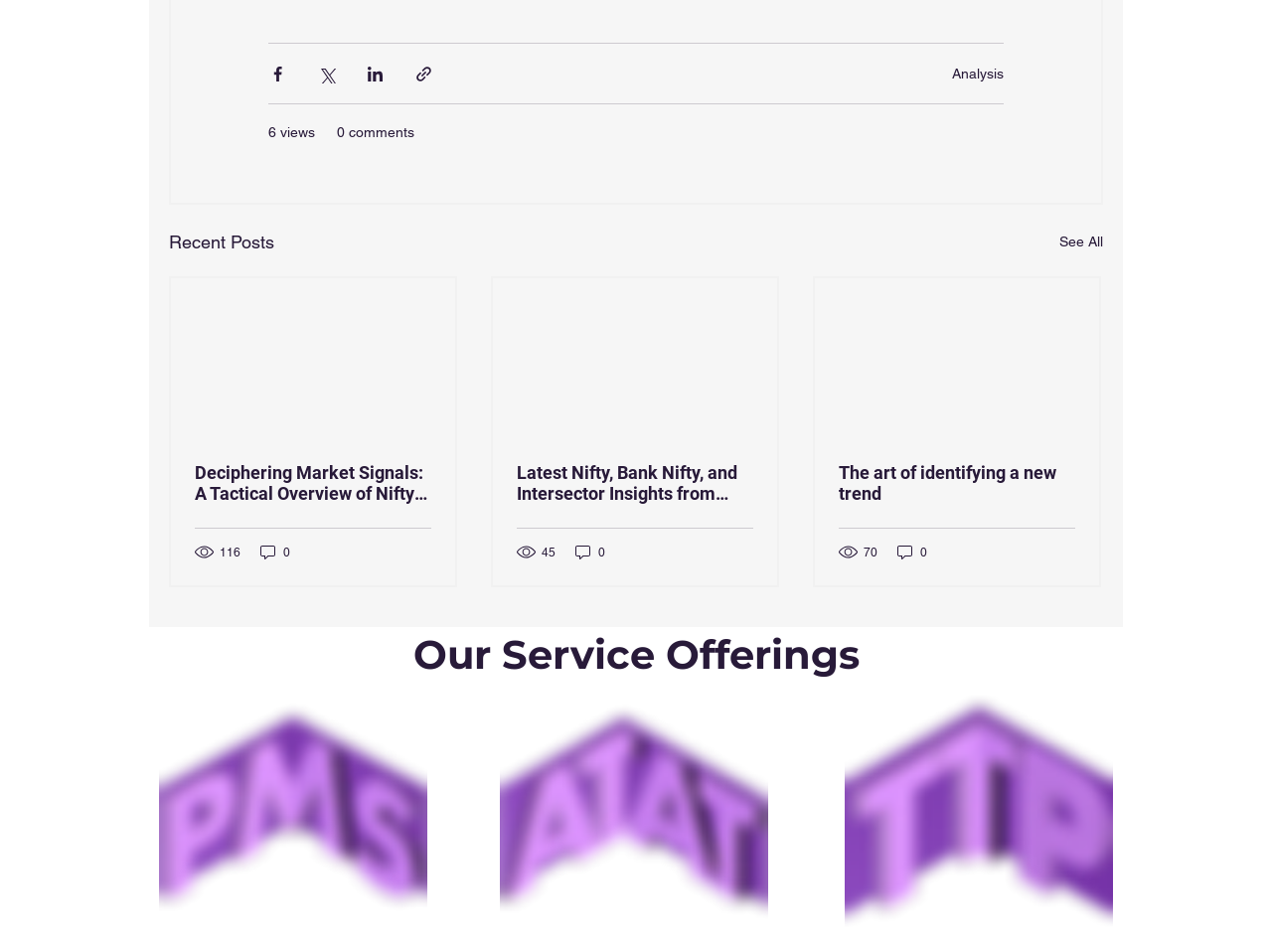Kindly provide the bounding box coordinates of the section you need to click on to fulfill the given instruction: "Learn about our service offerings".

[0.117, 0.663, 0.883, 0.713]